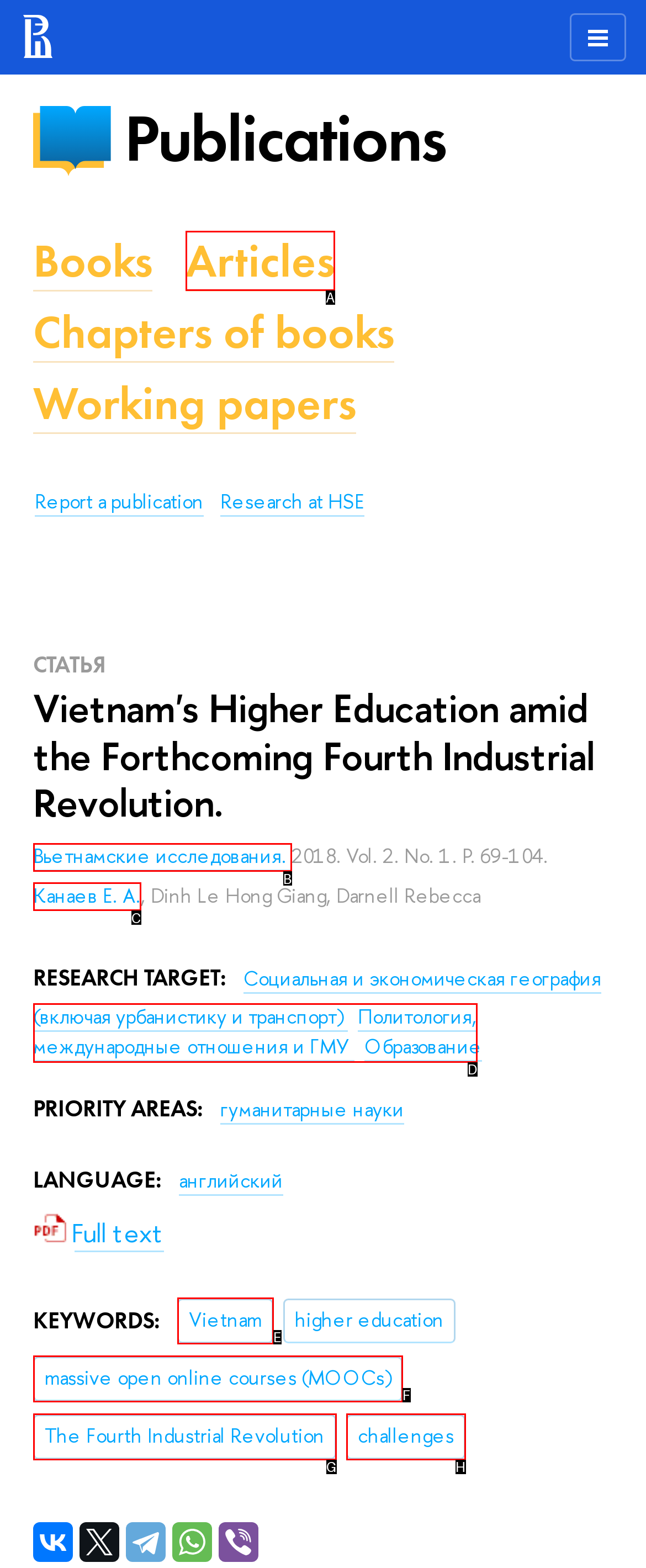Given the description: Политология, международные отношения и ГМУ, identify the HTML element that corresponds to it. Respond with the letter of the correct option.

D